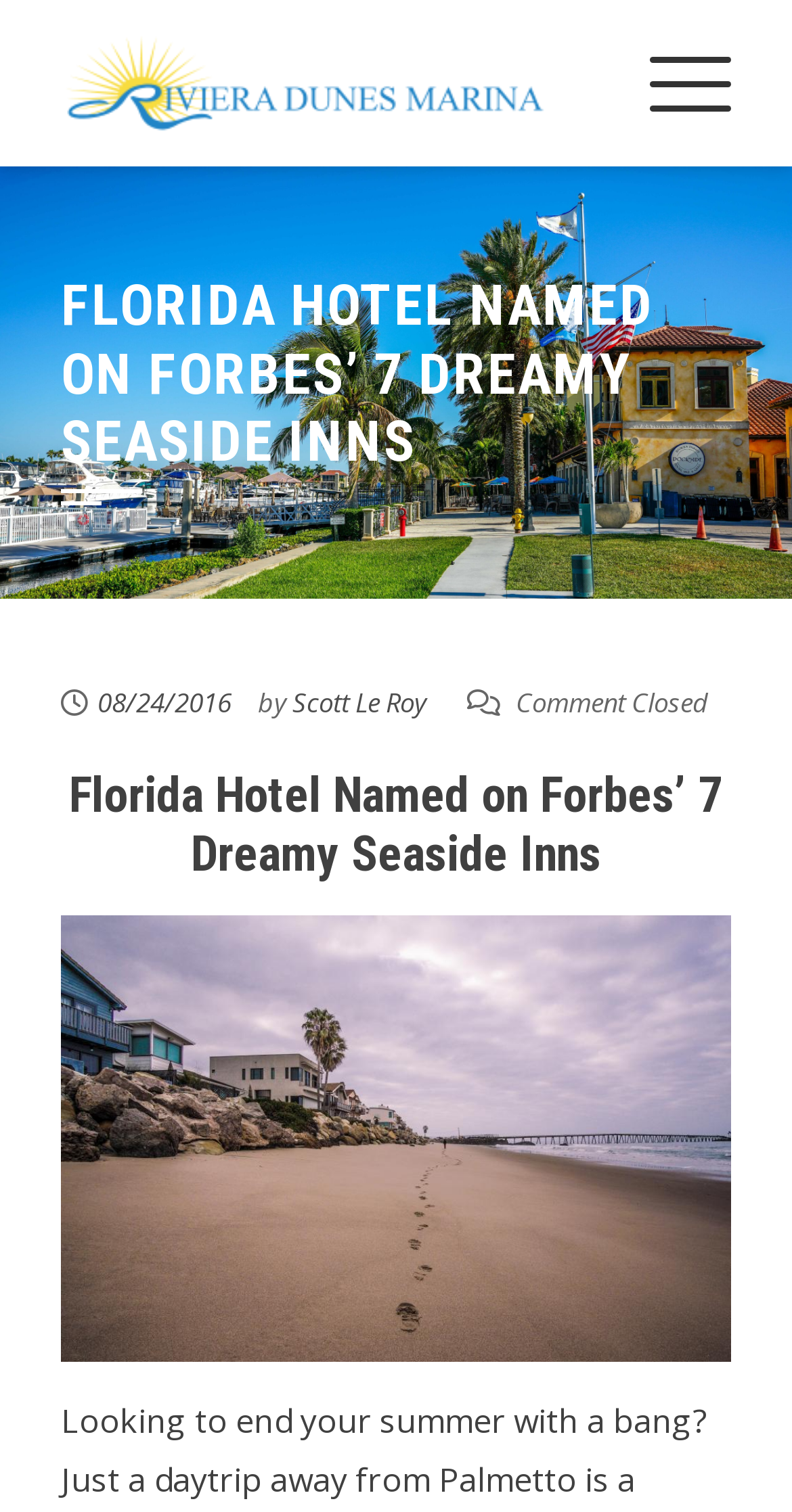Is the comment section open?
Analyze the screenshot and provide a detailed answer to the question.

The text 'Comment Closed' is located below the main heading, which indicates that the comment section is not open for discussion.